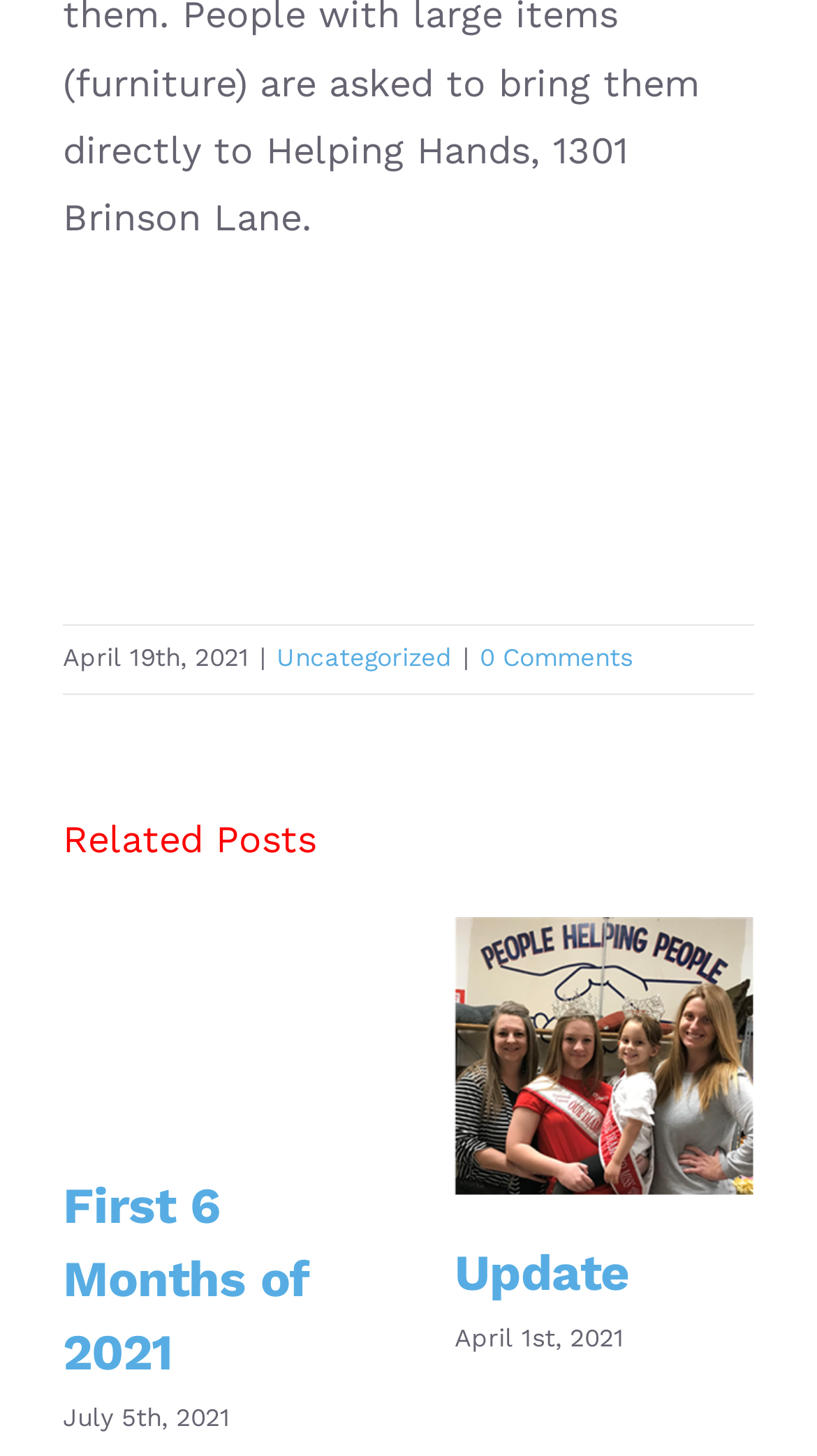What is the category of the current article?
Please answer the question with a single word or phrase, referencing the image.

Uncategorized